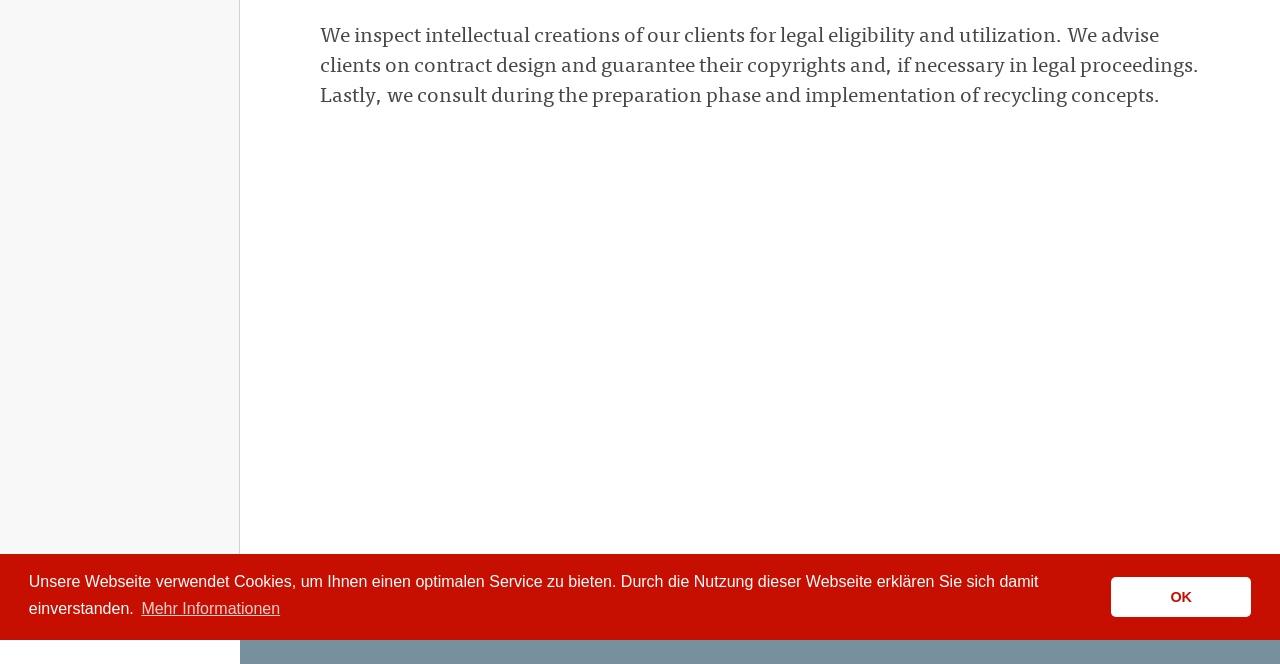Identify the bounding box for the UI element described as: "OK". Ensure the coordinates are four float numbers between 0 and 1, formatted as [left, top, right, bottom].

[0.868, 0.869, 0.978, 0.929]